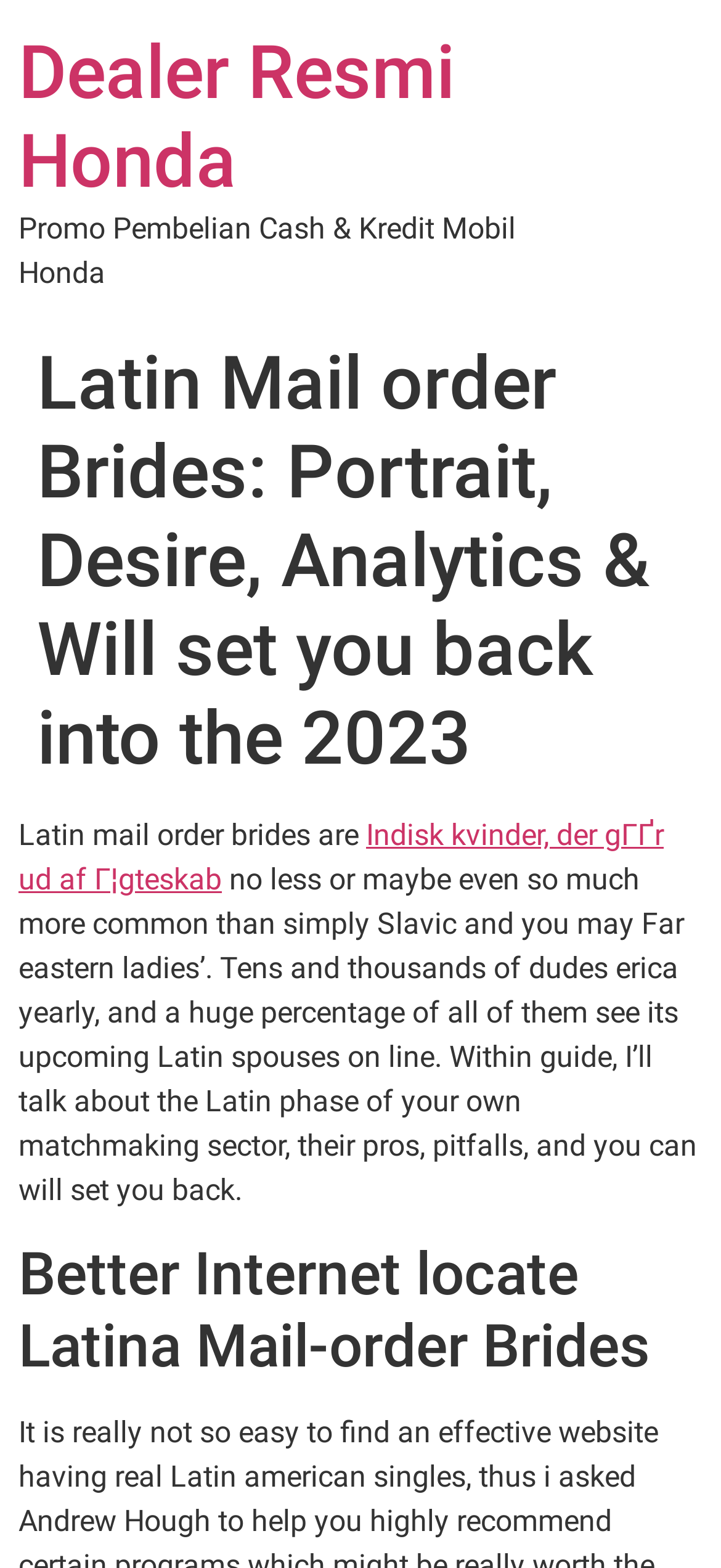Provide a thorough and detailed response to the question by examining the image: 
What is the purpose of the webpage?

The webpage appears to be an informational resource for individuals interested in learning about Latin mail order brides. It provides an overview of the topic, discusses the pros and cons, and offers guidance on finding a Latin mail order bride online.